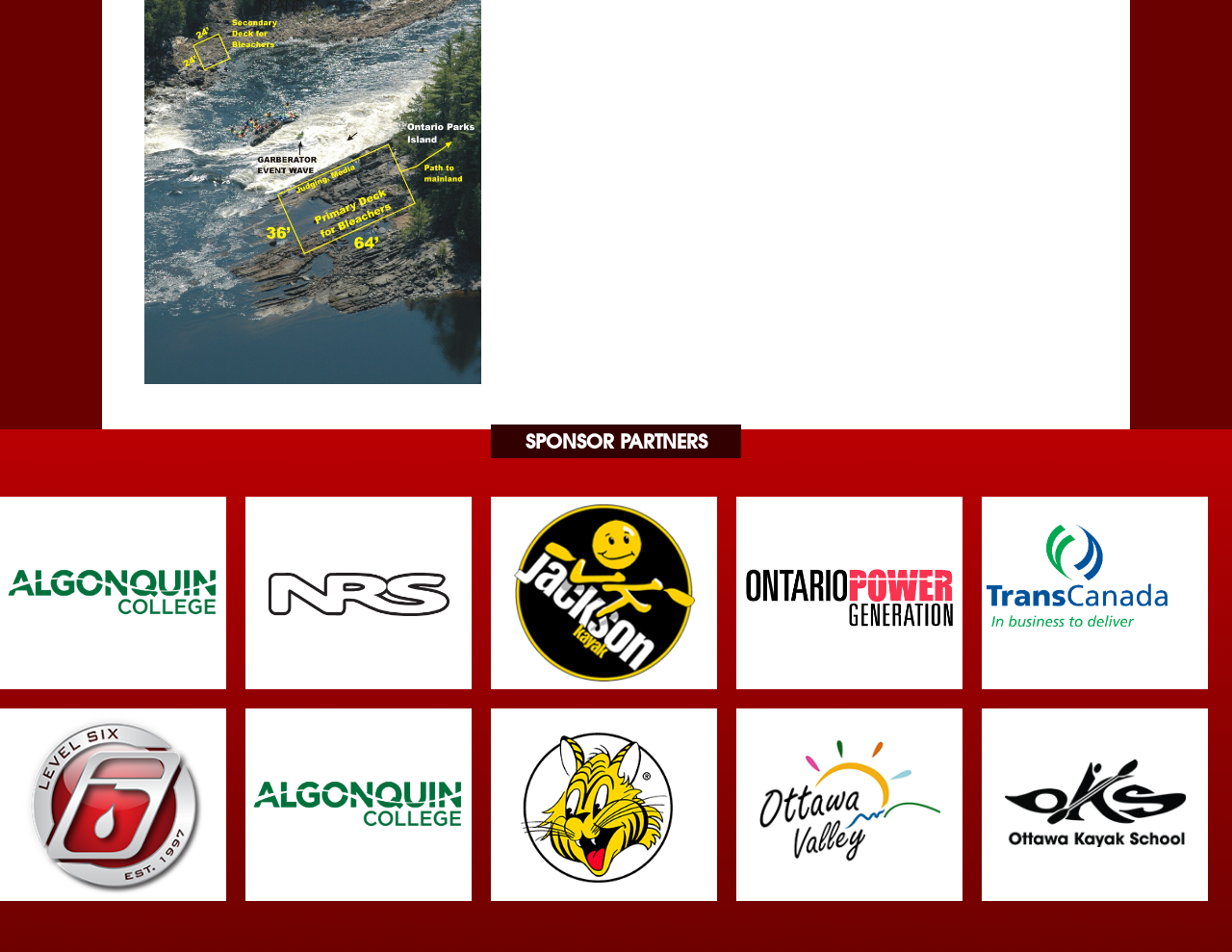Utilize the details in the image to give a detailed response to the question: What is the name of the first sponsor partner?

The first sponsor partner is Algonquin College, which can be determined by looking at the first link element with the text 'Algonquin College'.